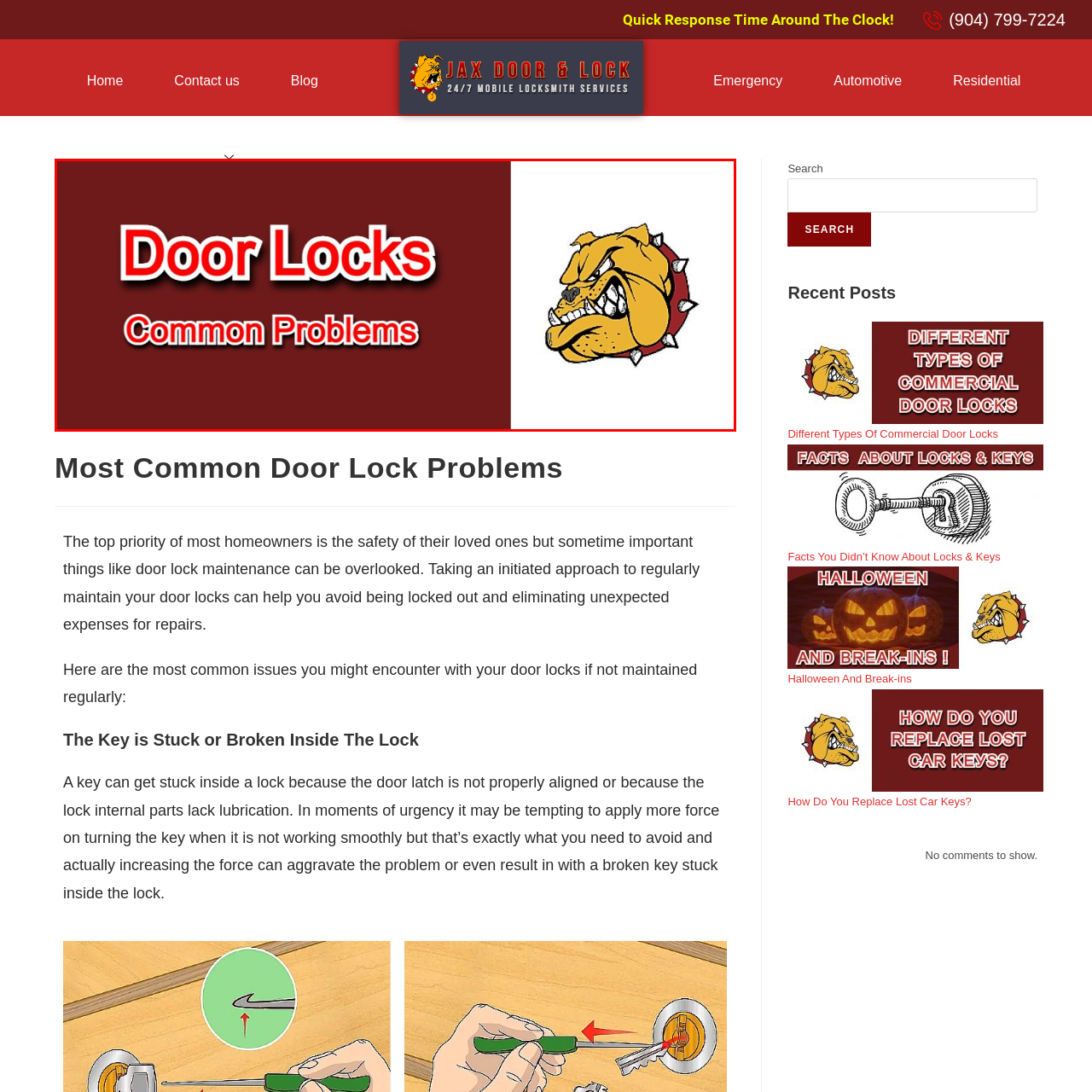What is emphasized in large, bold red lettering?
Examine the area marked by the red bounding box and respond with a one-word or short phrase answer.

Door Locks